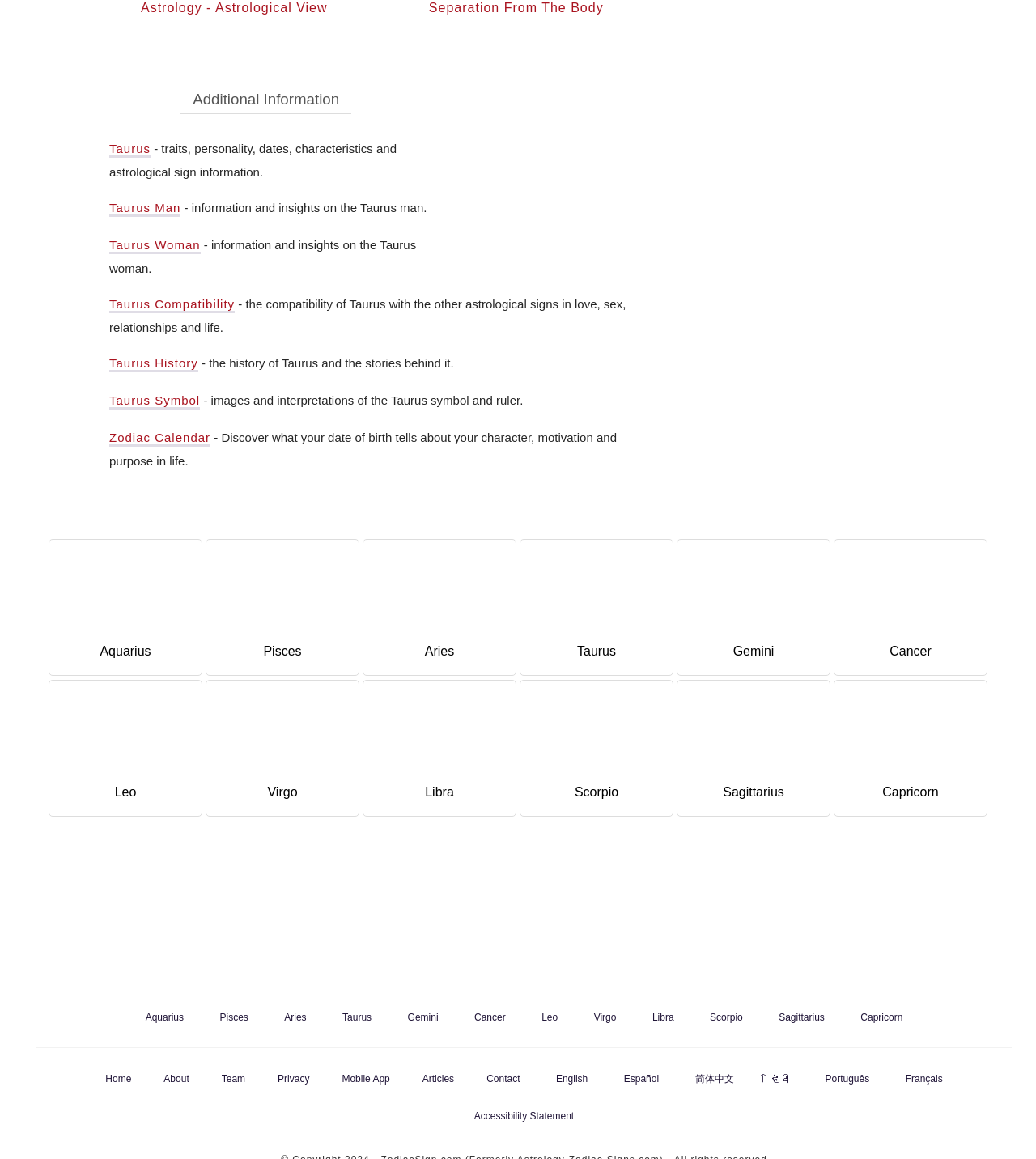What is the language of the '简体中文' link?
Please look at the screenshot and answer using one word or phrase.

Chinese